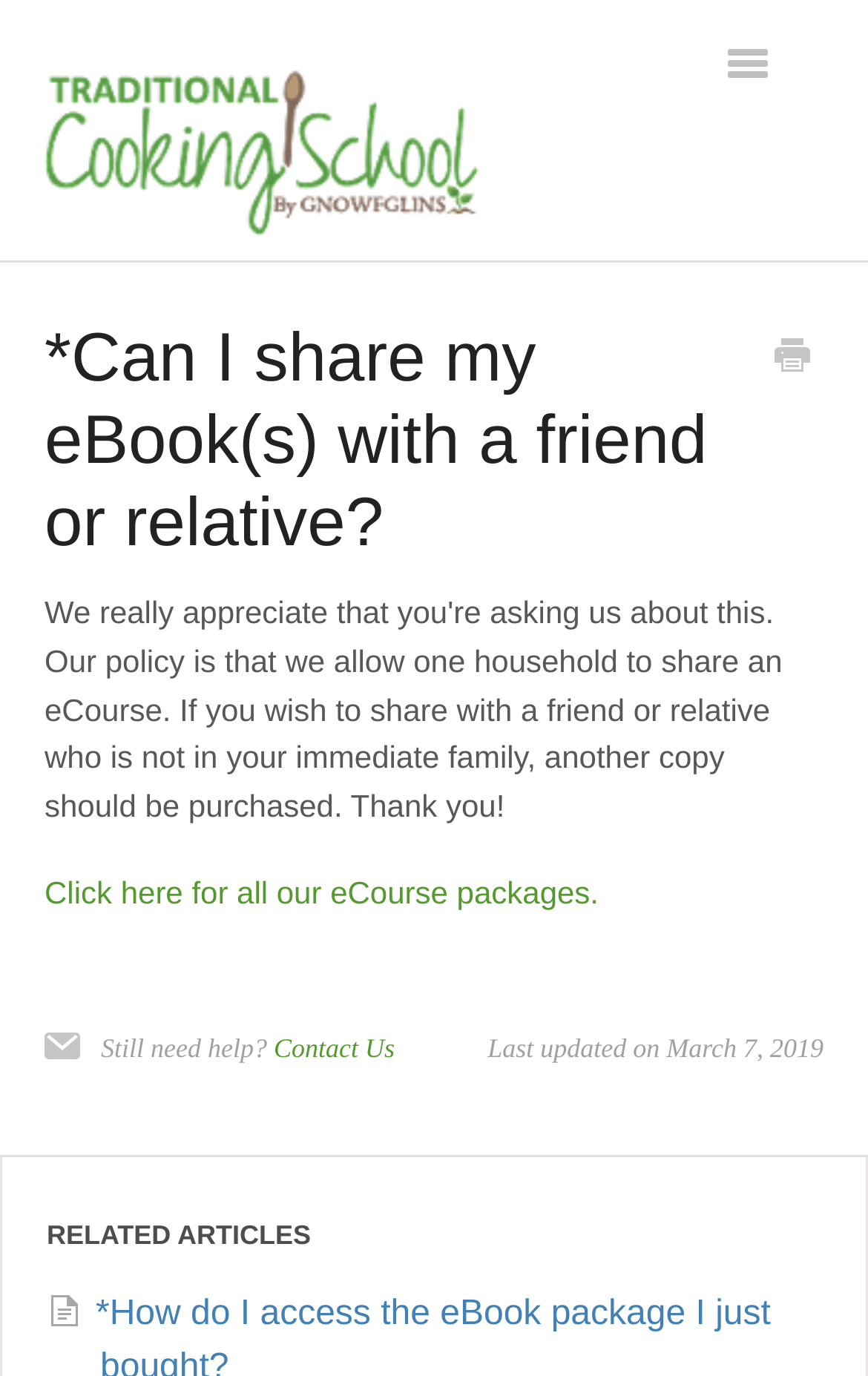Return the bounding box coordinates of the UI element that corresponds to this description: "Toggle Navigation". The coordinates must be given as four float numbers in the range of 0 and 1, [left, top, right, bottom].

[0.813, 0.023, 0.91, 0.068]